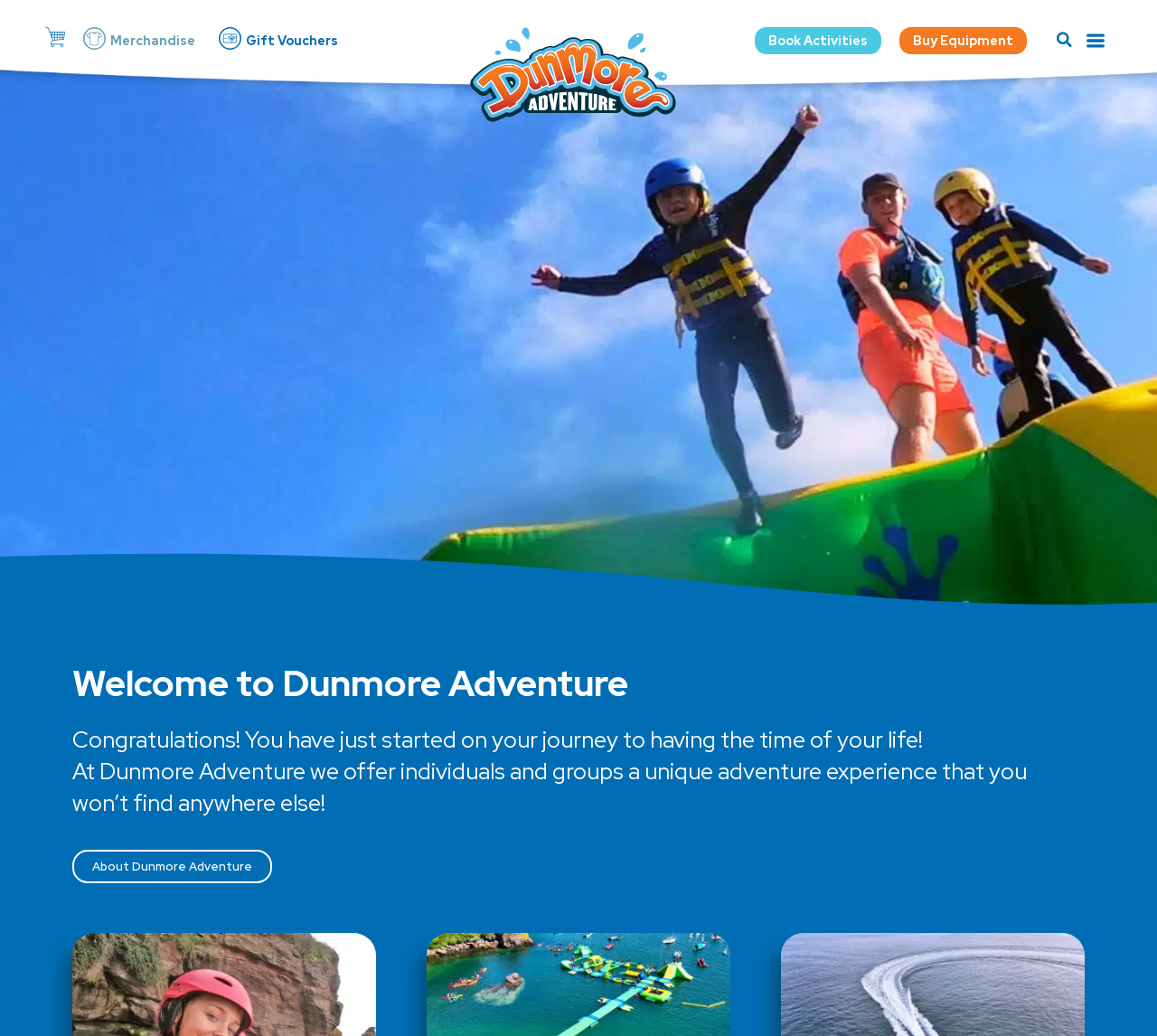Using the information from the screenshot, answer the following question thoroughly:
What type of experience does Dunmore Adventure offer?

I found a StaticText element with the text 'At Dunmore Adventure we offer individuals and groups a unique adventure experience that you won’t find anywhere else!' which suggests that Dunmore Adventure offers a unique adventure experience.